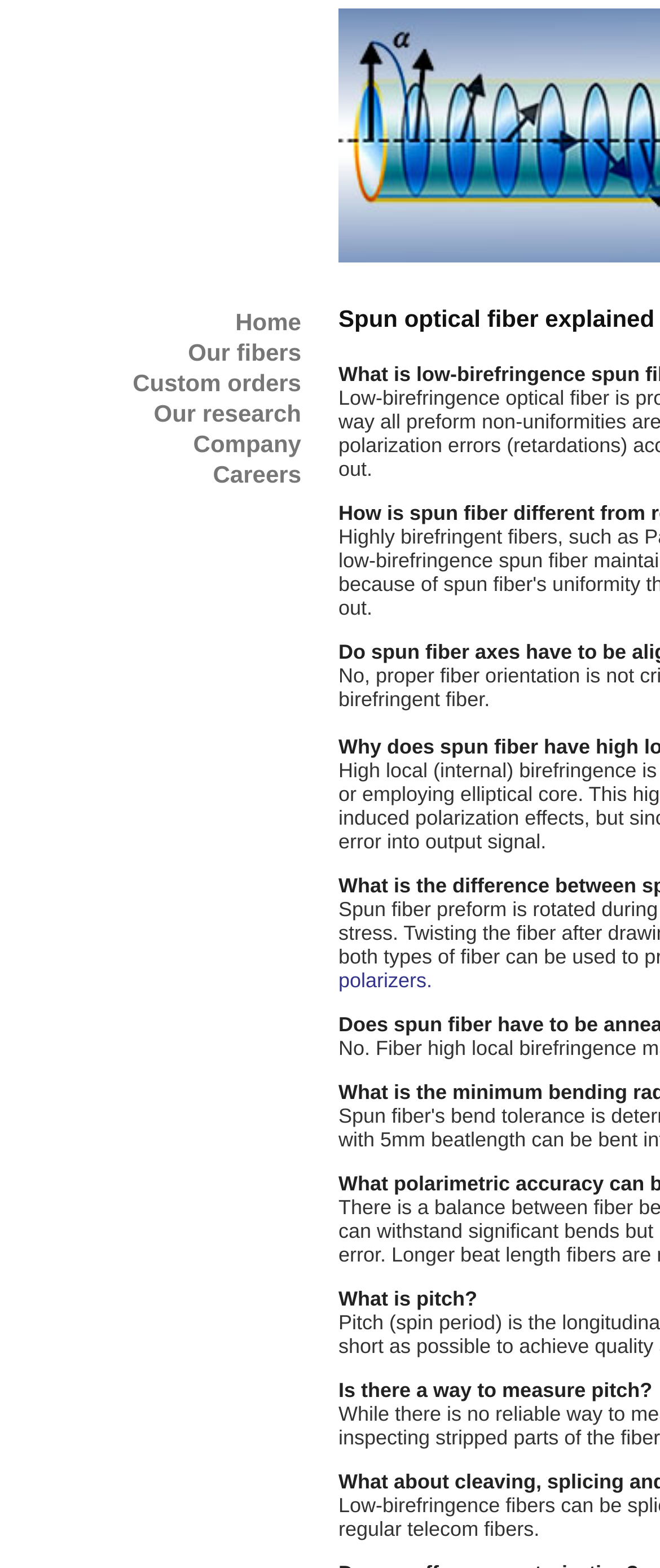Can you give a detailed response to the following question using the information from the image? What are the main categories on the website?

By analyzing the layout of the webpage, I noticed a table with multiple rows, each containing a link. The links are labeled as 'Home', 'Our fibers', 'Custom orders', 'Our research', 'Company', and 'Careers'. These links seem to be the main categories of the website, providing access to different sections of the website.